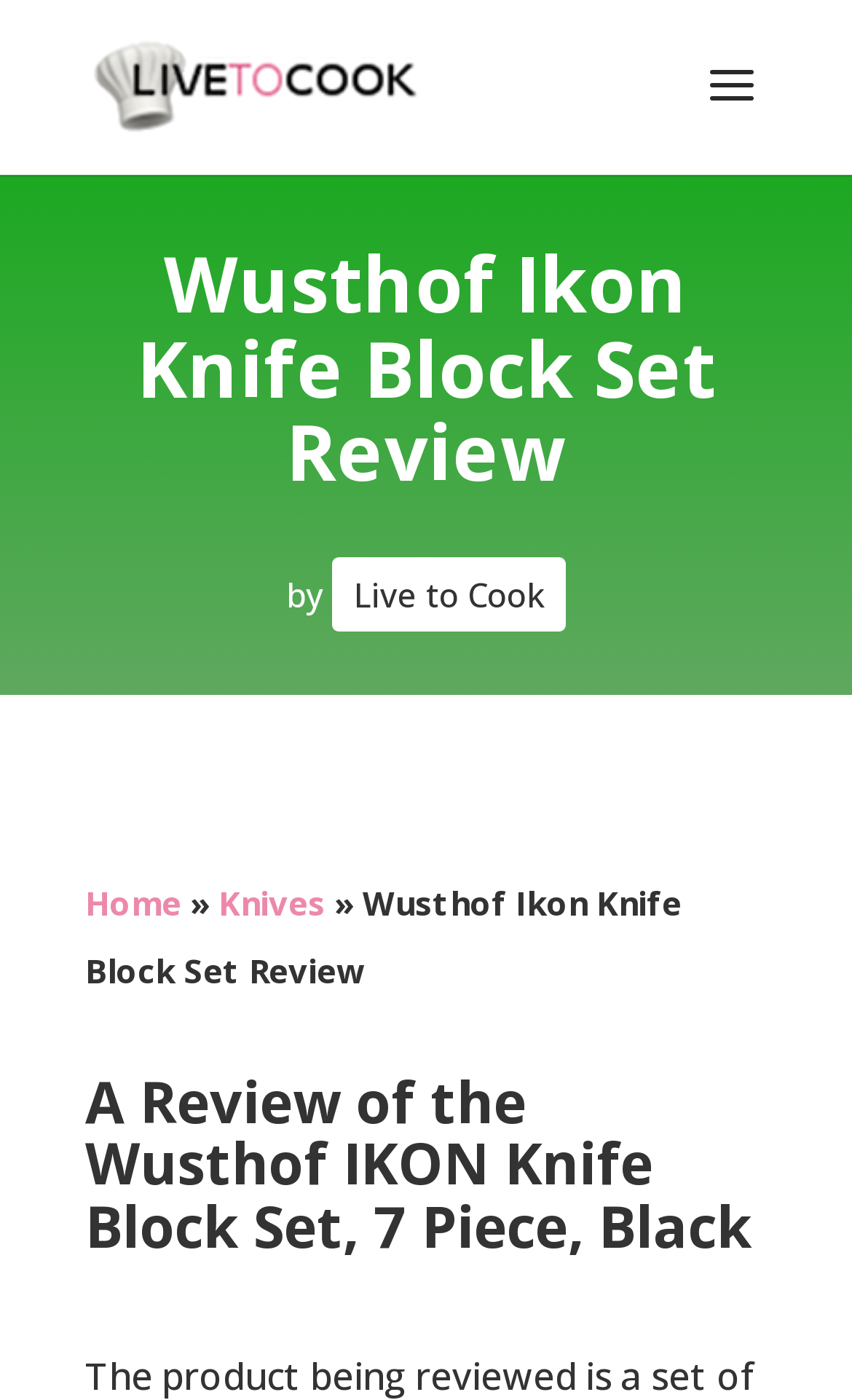Given the content of the image, can you provide a detailed answer to the question?
What is the category of the reviewed product?

I found the answer by examining the navigation breadcrumbs element, which contains a link to 'Knives', indicating that the reviewed product belongs to this category.